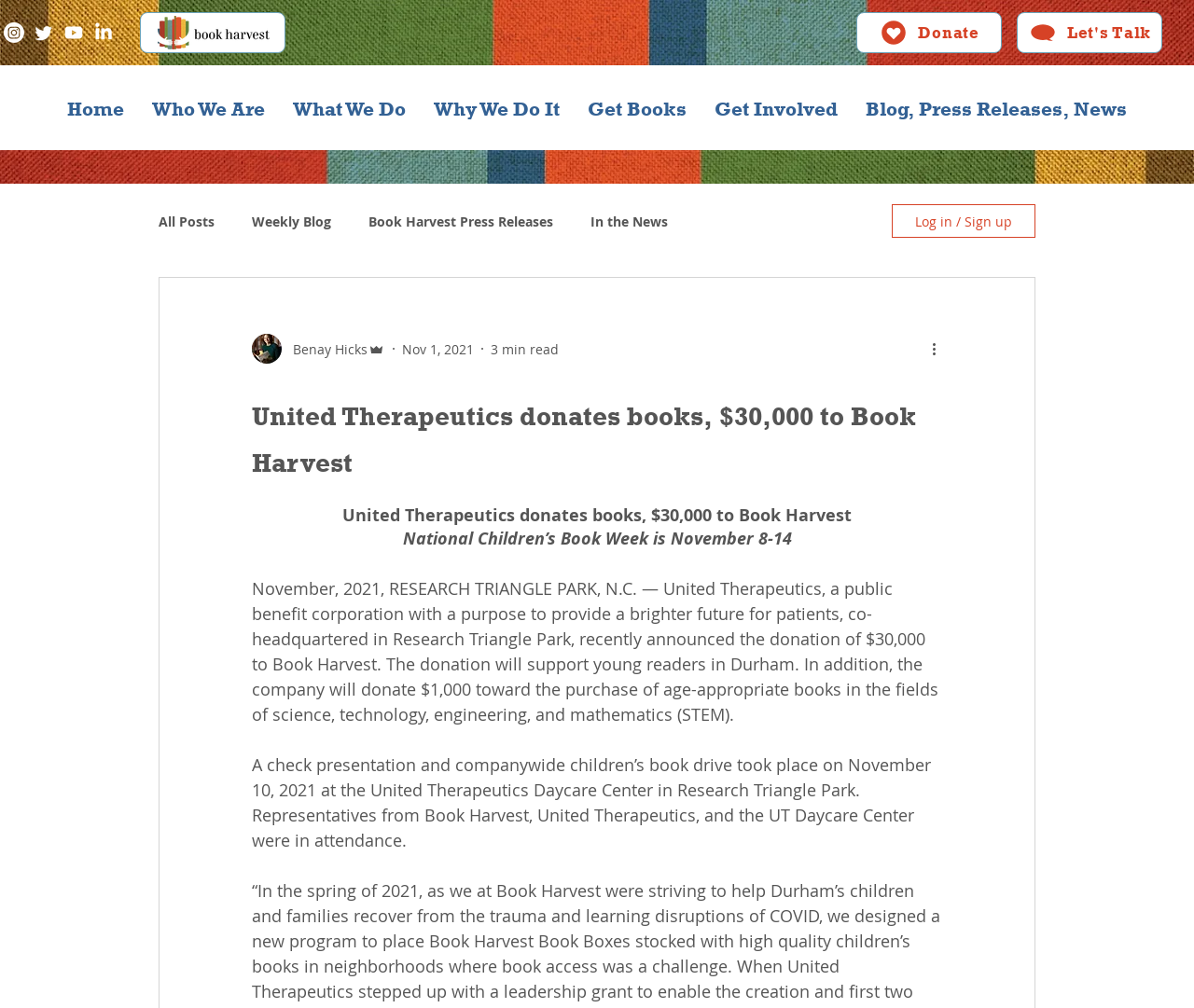Specify the bounding box coordinates of the area that needs to be clicked to achieve the following instruction: "Open Instagram".

[0.003, 0.022, 0.02, 0.043]